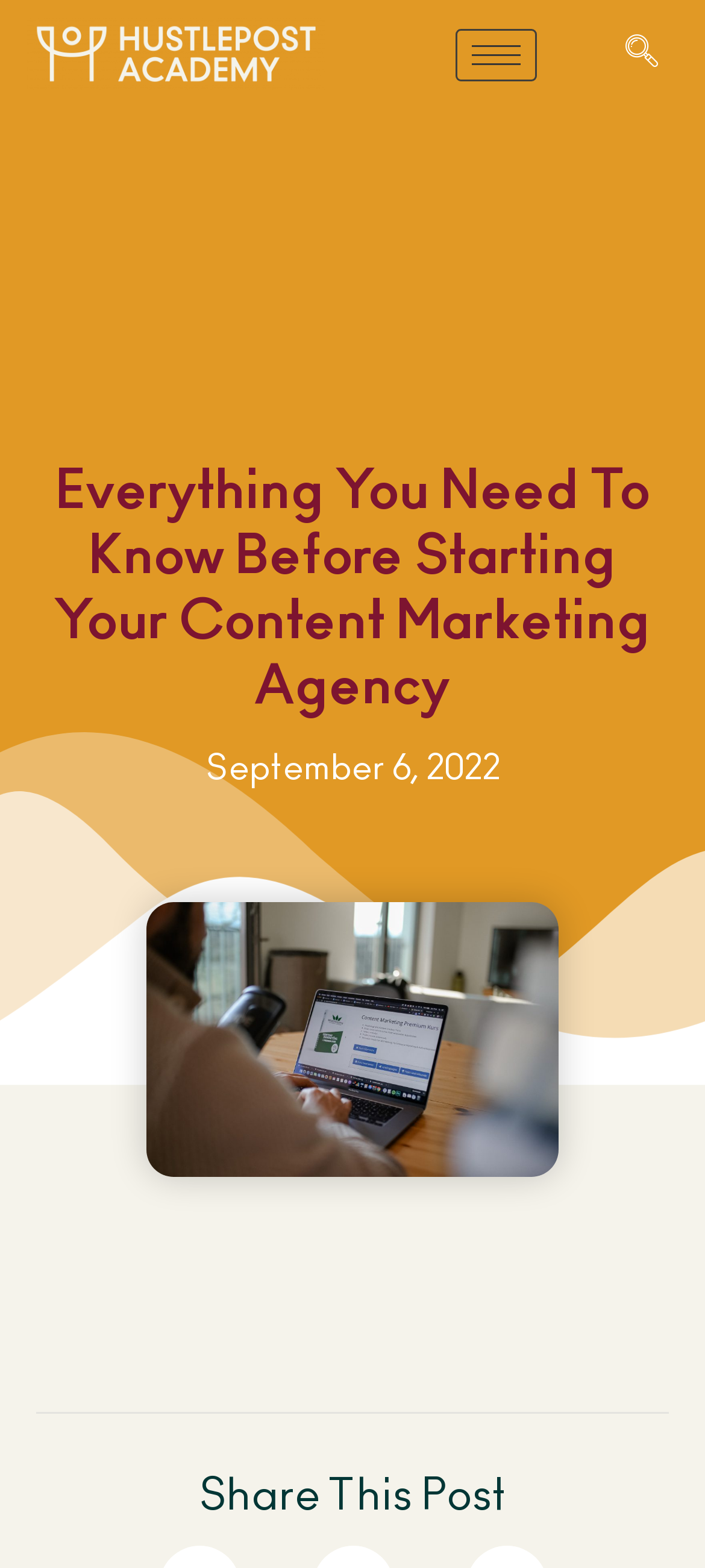Ascertain the bounding box coordinates for the UI element detailed here: "September 6, 2022". The coordinates should be provided as [left, top, right, bottom] with each value being a float between 0 and 1.

[0.291, 0.471, 0.709, 0.511]